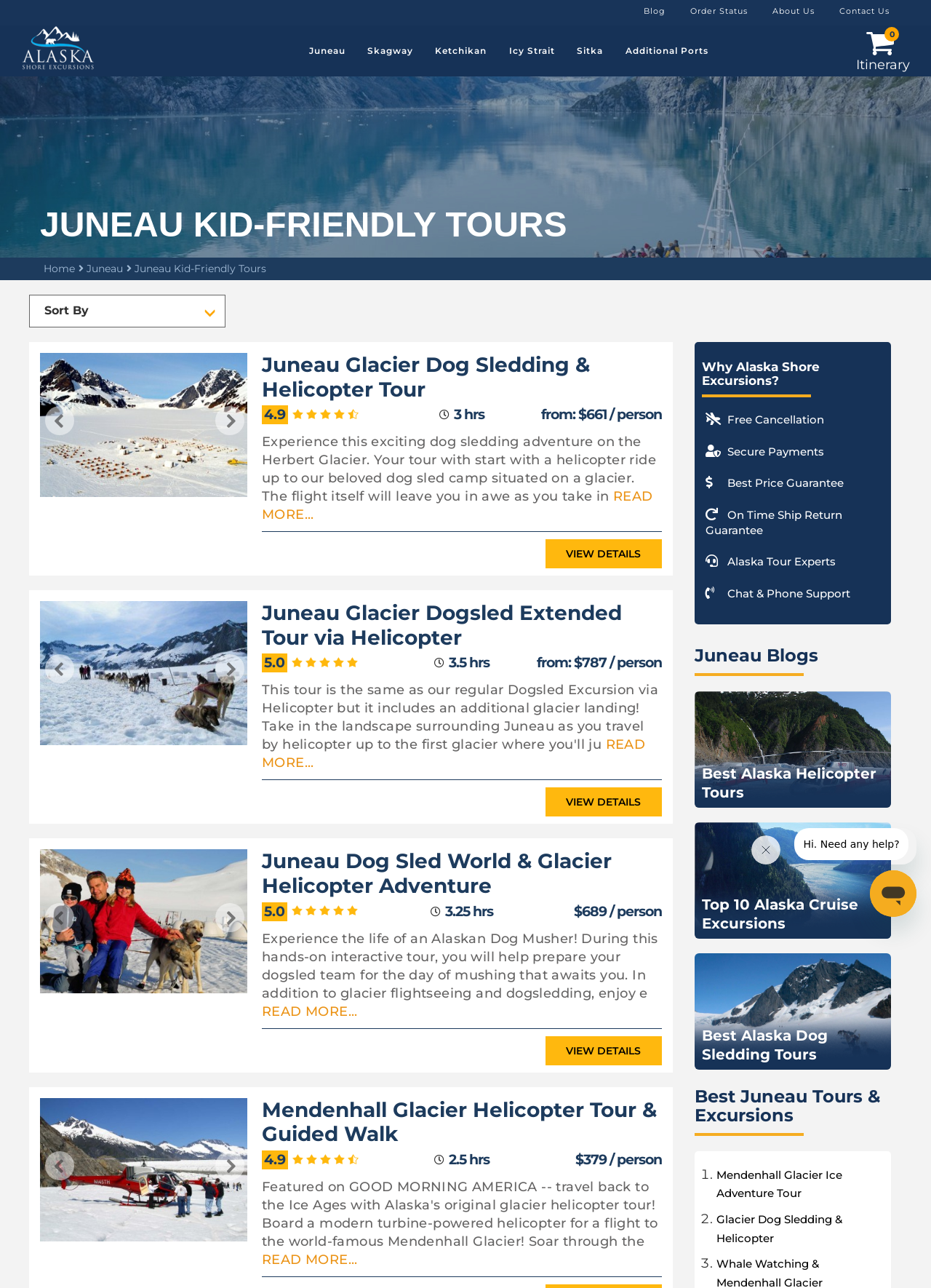What is the price of the Mendenhall Glacier Helicopter Tour & Guided Walk?
Answer the question with just one word or phrase using the image.

$379 / person